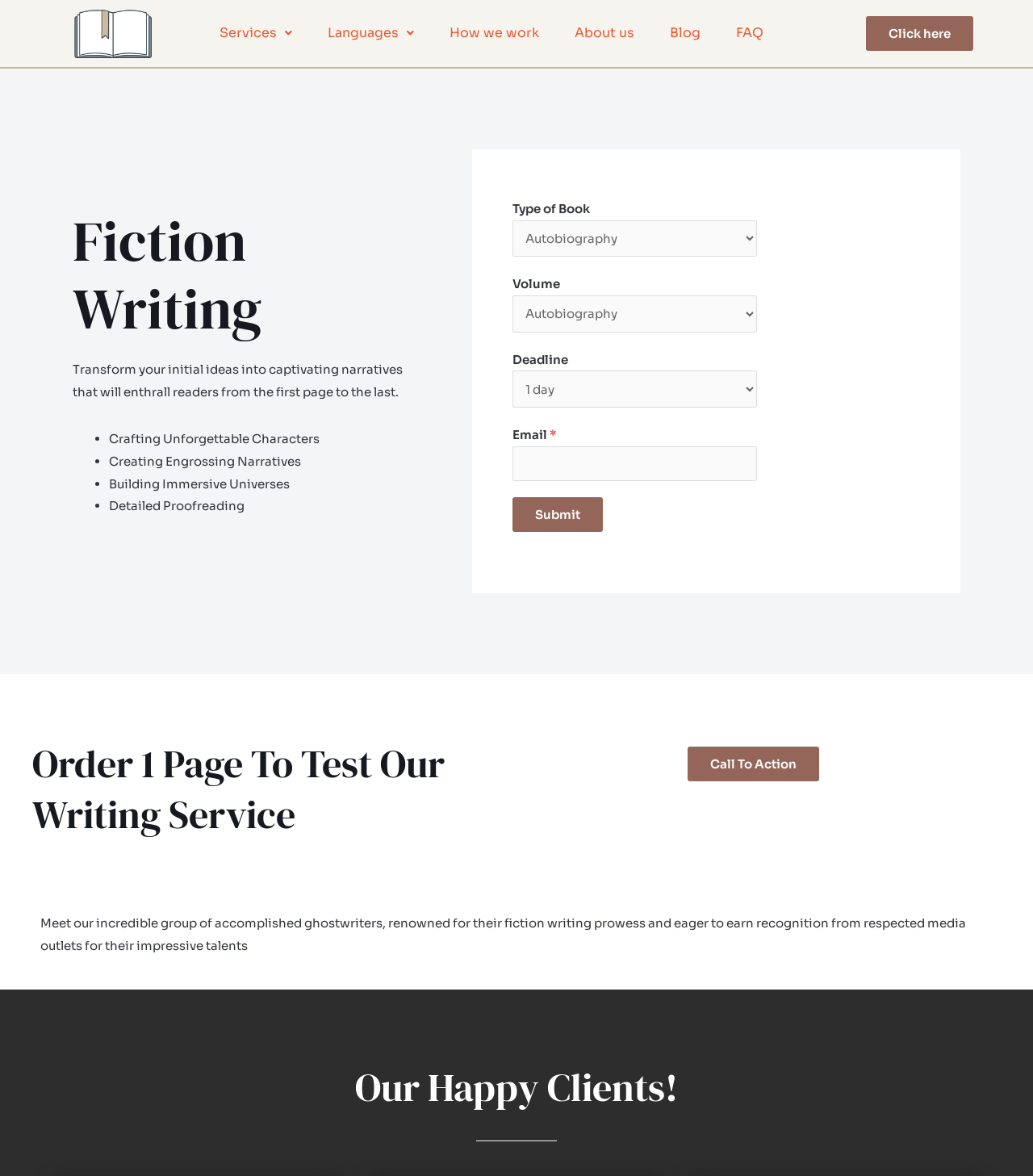Identify the bounding box coordinates of the region that should be clicked to execute the following instruction: "Click on Submit".

[0.496, 0.423, 0.584, 0.452]